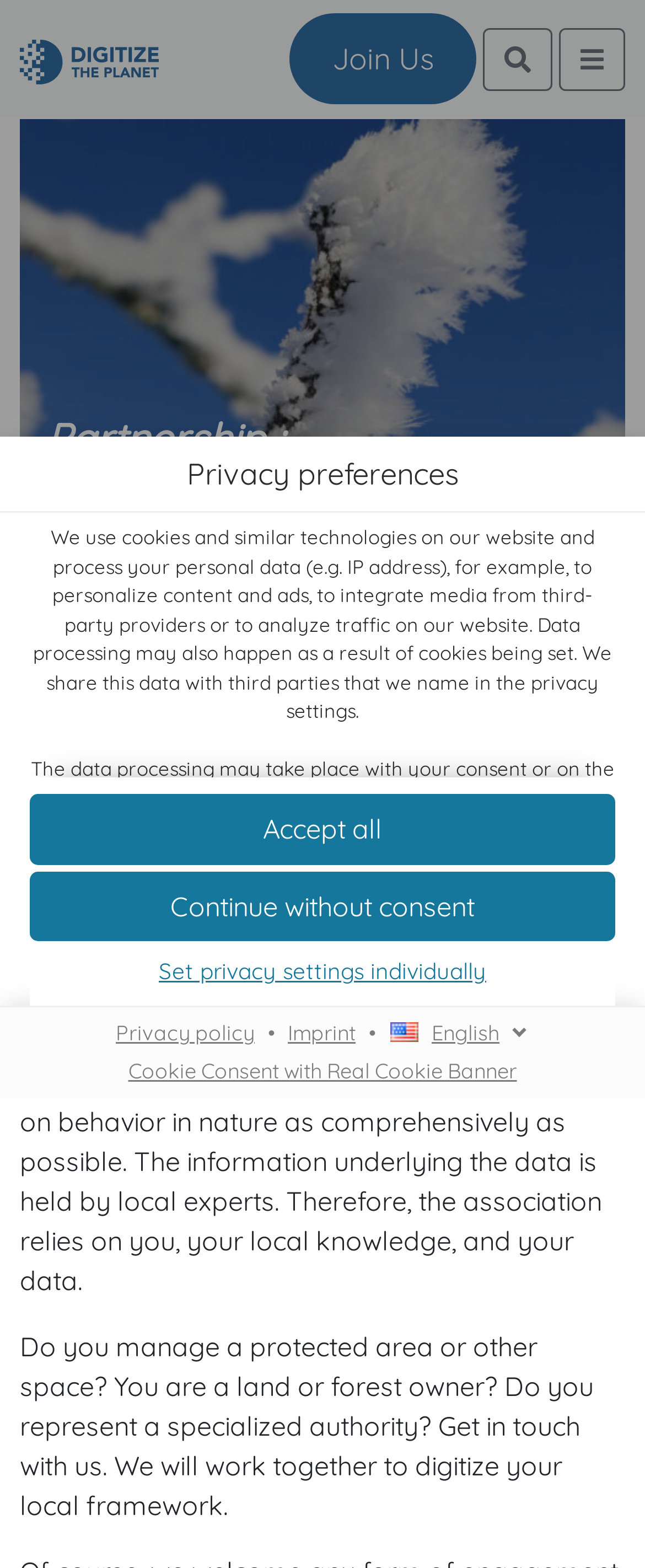What language is currently selected?
Please give a detailed and elaborate explanation in response to the question.

The combobox element indicates that the currently selected language is English, which suggests that the website's content is currently displayed in English.